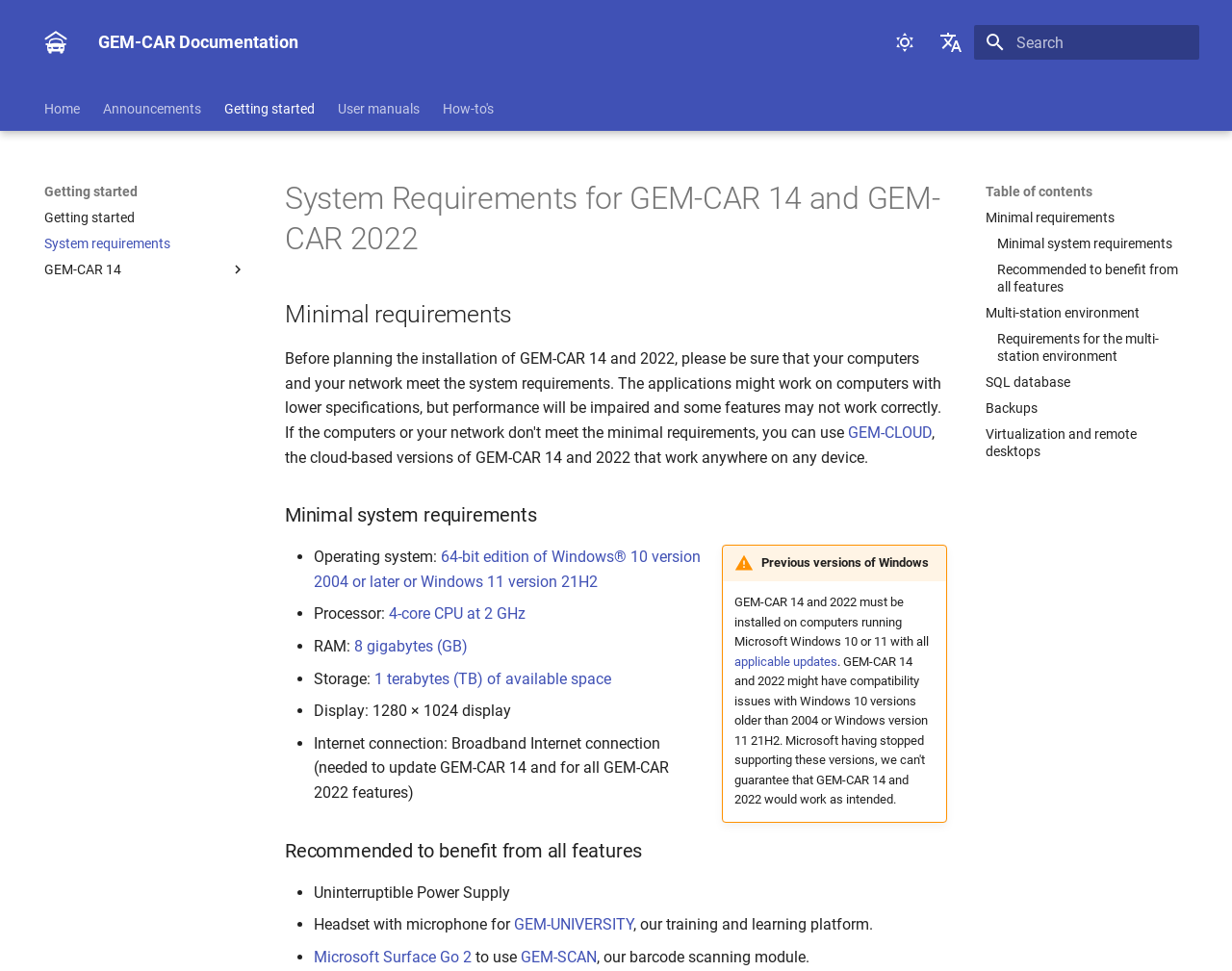Extract the primary header of the webpage and generate its text.

System Requirements for GEM-CAR 14 and GEM-CAR 2022